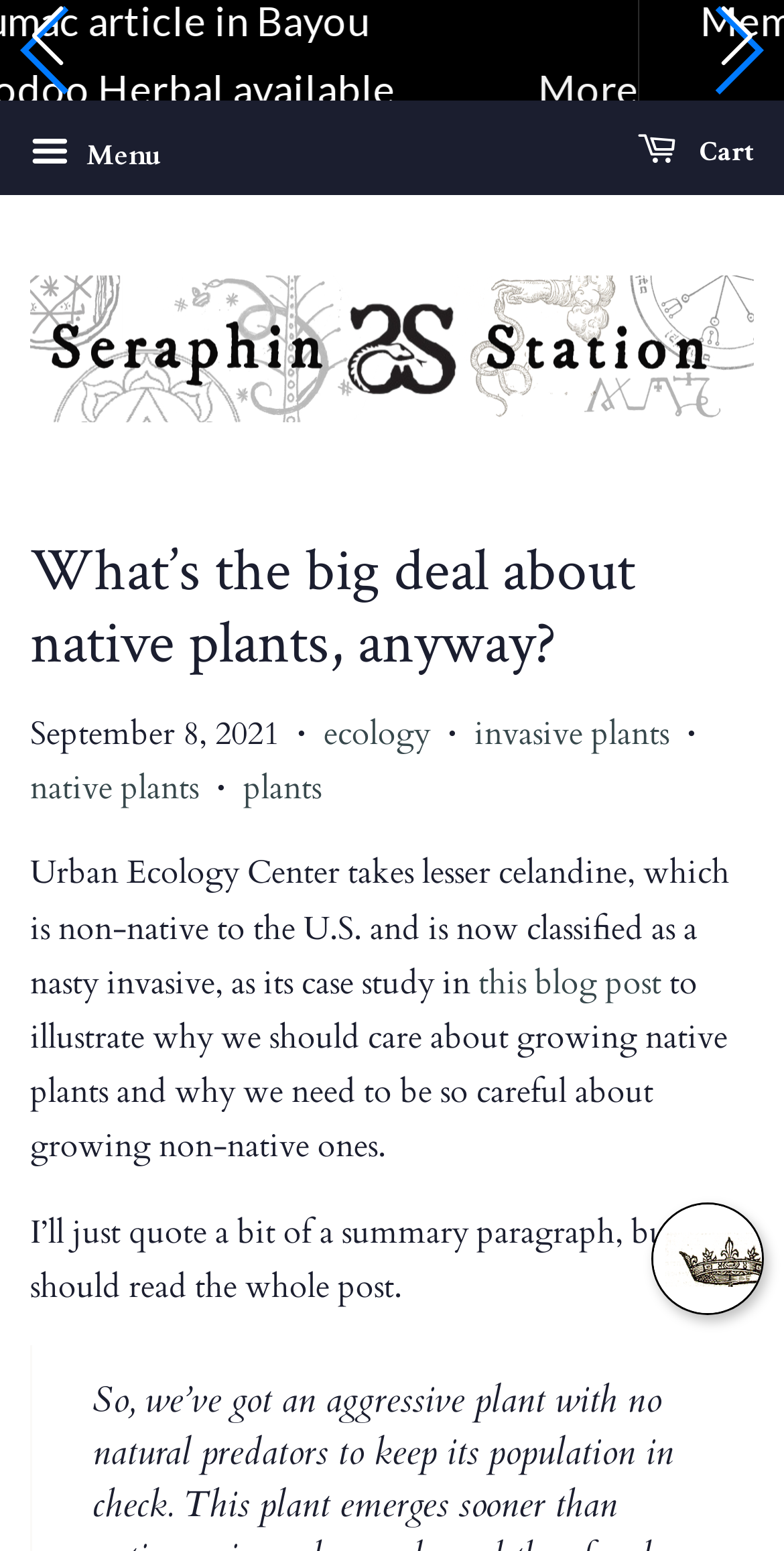Locate the bounding box of the UI element with the following description: "ecology".

[0.413, 0.459, 0.549, 0.487]